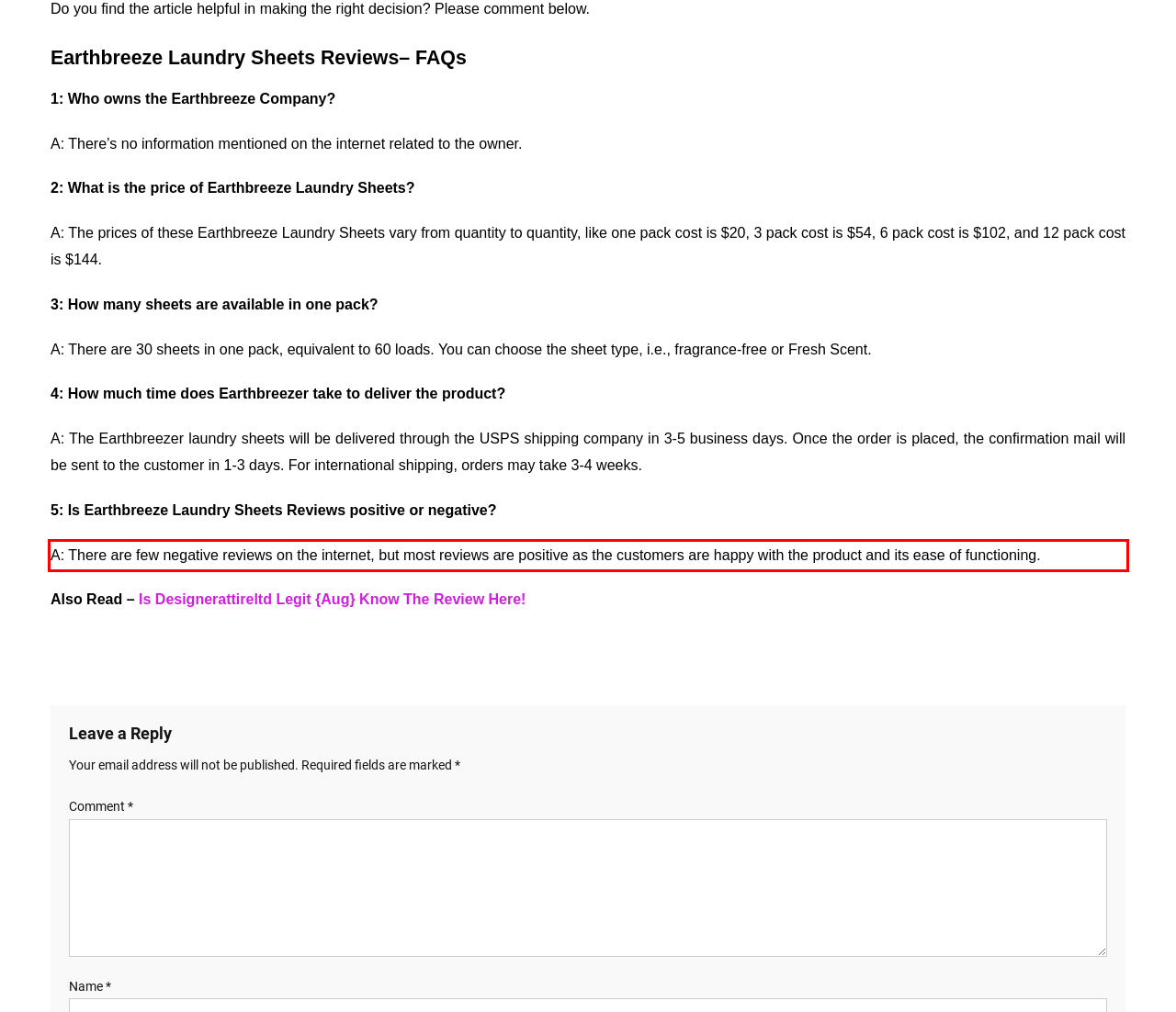Please perform OCR on the UI element surrounded by the red bounding box in the given webpage screenshot and extract its text content.

A: There are few negative reviews on the internet, but most reviews are positive as the customers are happy with the product and its ease of functioning.